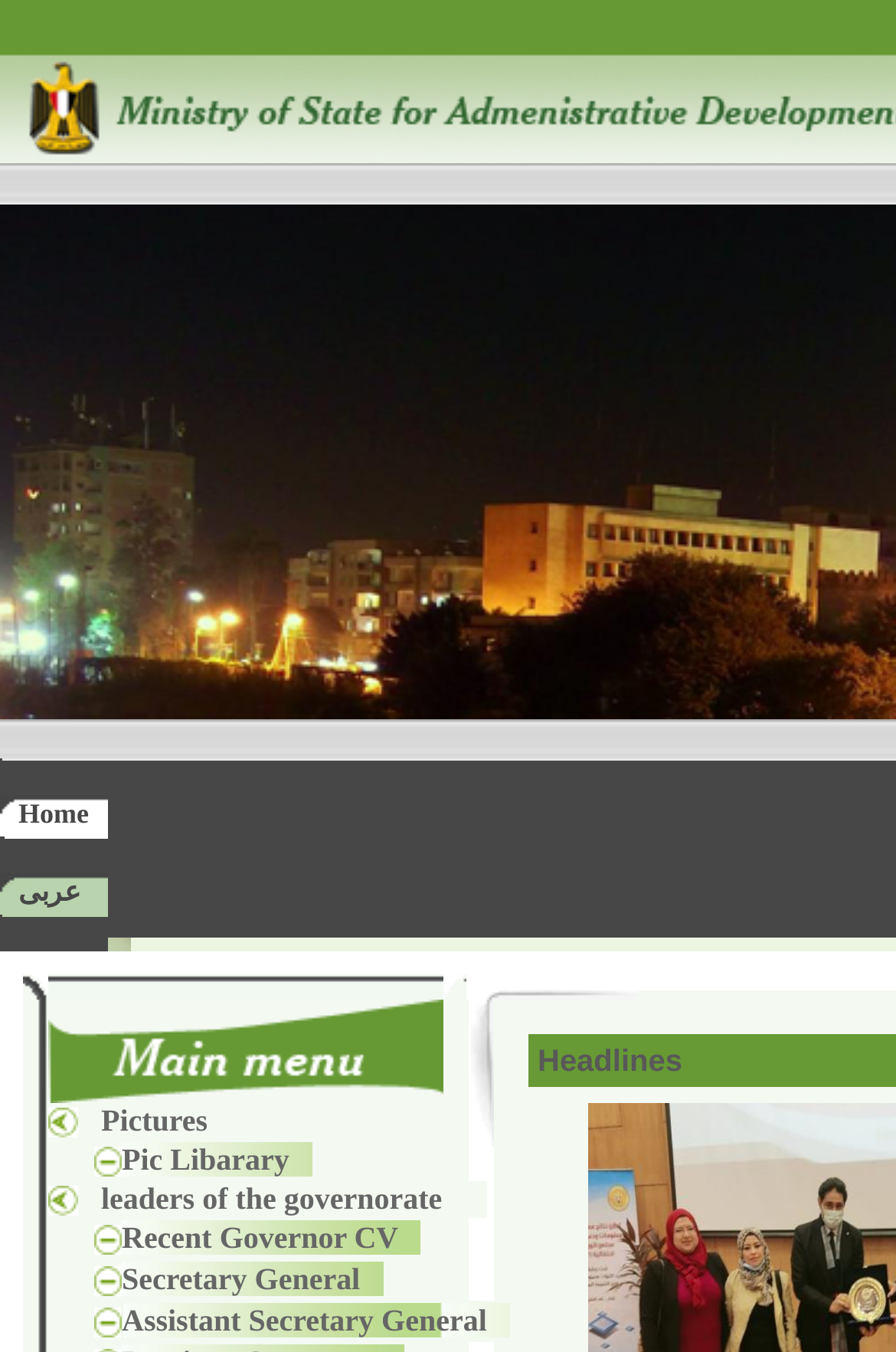Respond with a single word or phrase:
What is the text of the last link on the webpage?

Assistant Secretary General